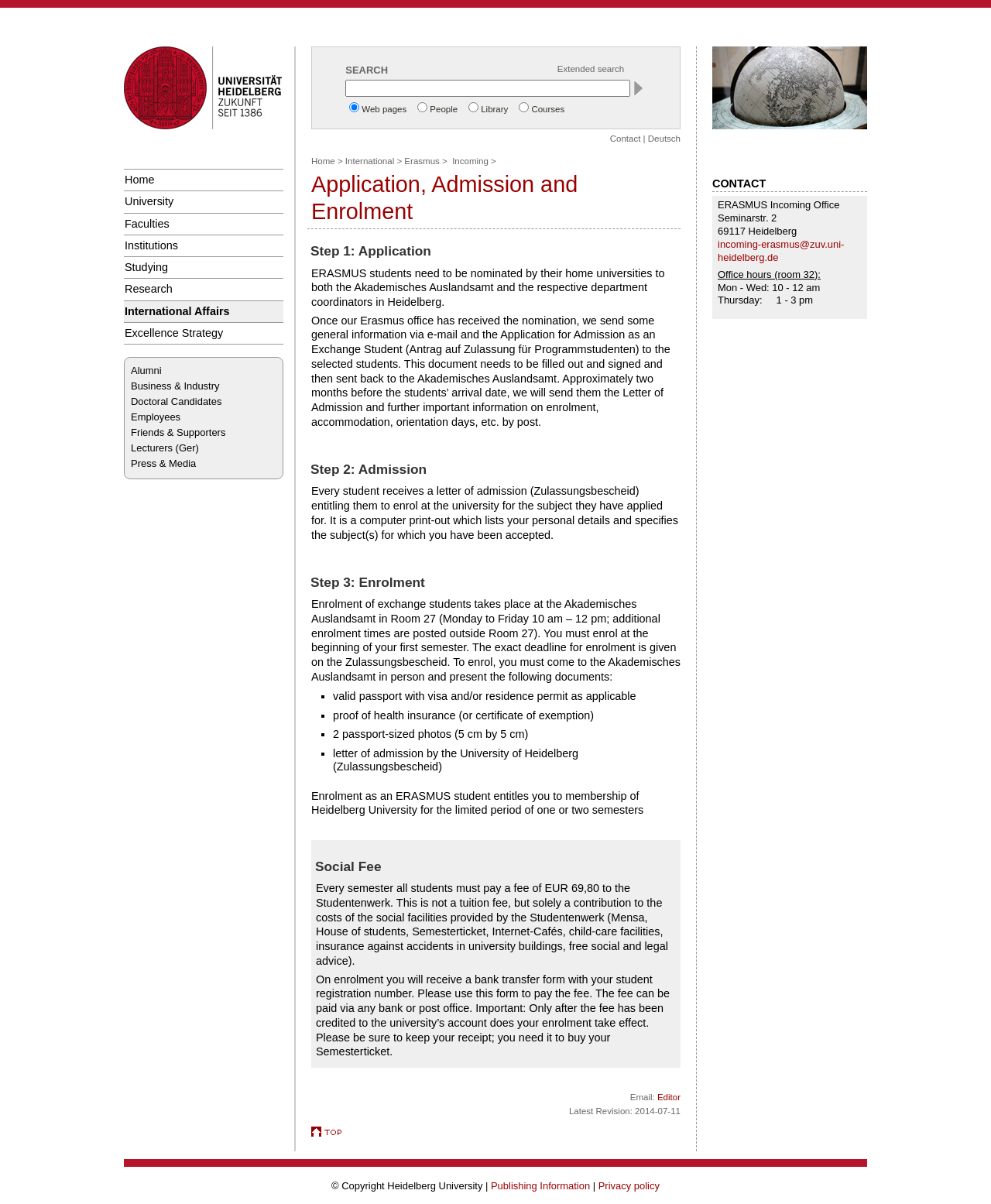What documents are required for enrolment?
Based on the image, answer the question with as much detail as possible.

The required documents for enrolment can be found in the section 'Step 3: Enrolment' on the webpage. According to the text, students need to present a valid passport with visa and/or residence permit as applicable, proof of health insurance or certificate of exemption, 2 passport-sized photos, and the letter of admission by the University of Heidelberg.